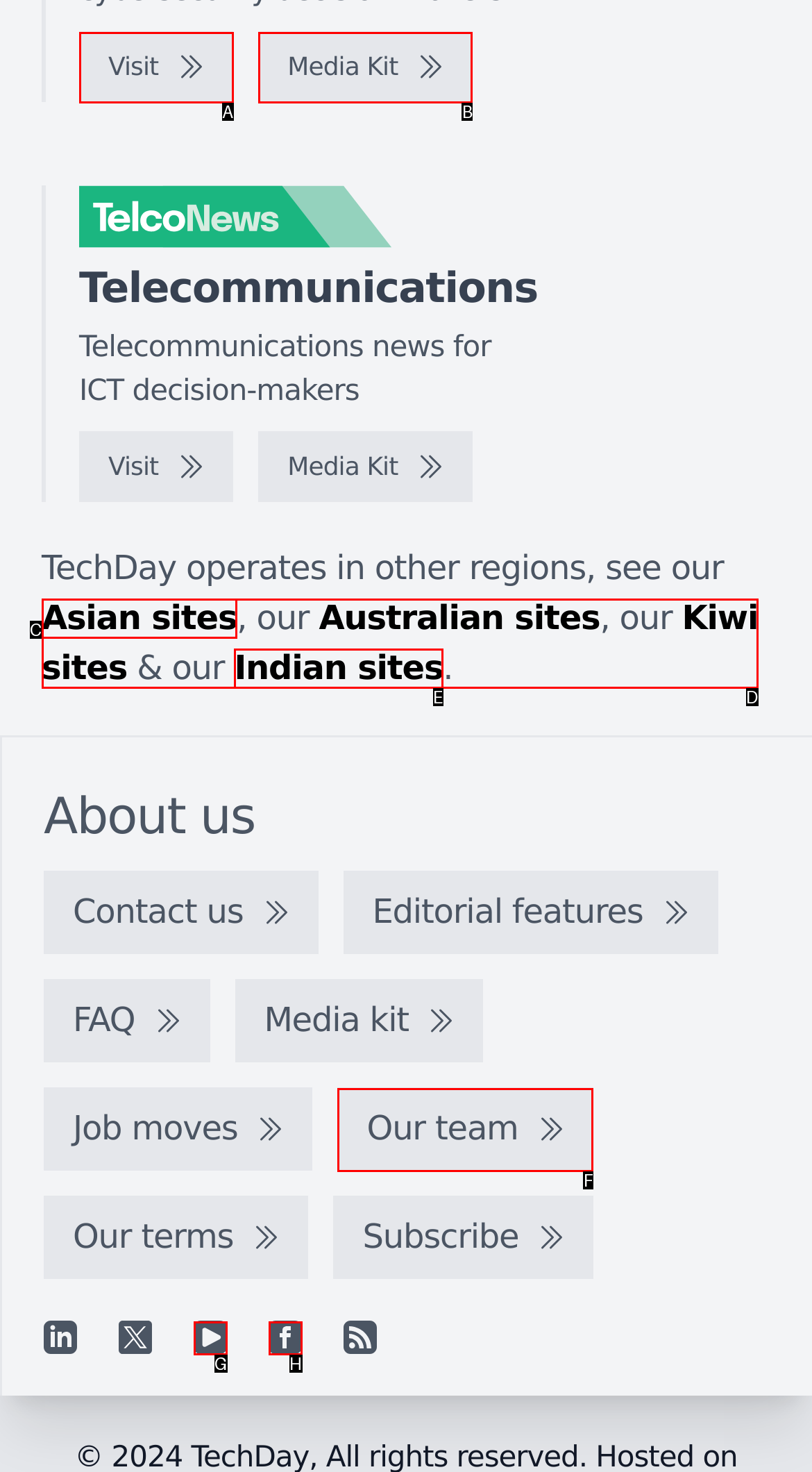Select the correct UI element to complete the task: view January 2017
Please provide the letter of the chosen option.

None